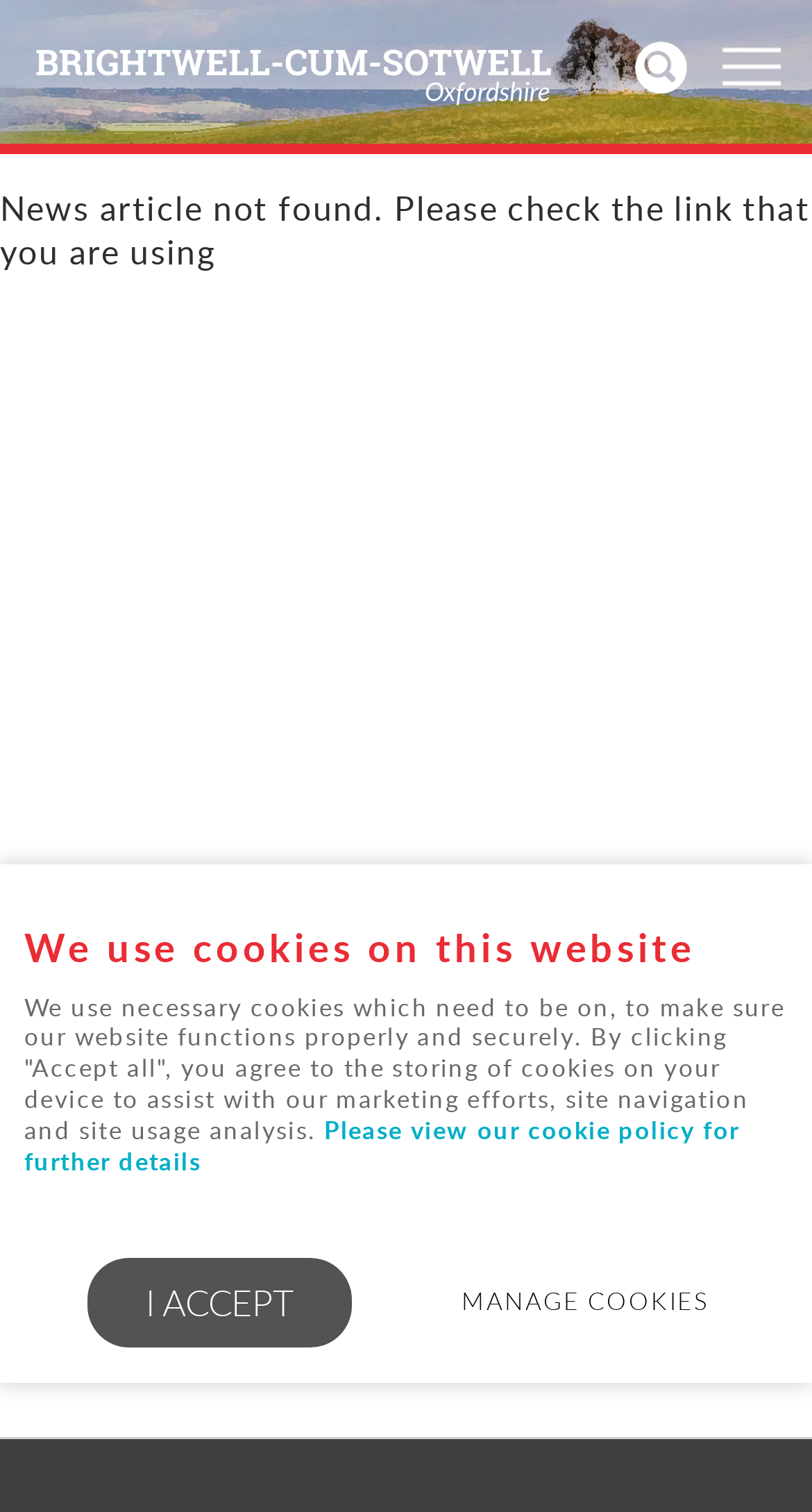Could you determine the bounding box coordinates of the clickable element to complete the instruction: "Visit the gallery"? Provide the coordinates as four float numbers between 0 and 1, i.e., [left, top, right, bottom].

[0.0, 0.636, 1.0, 0.707]